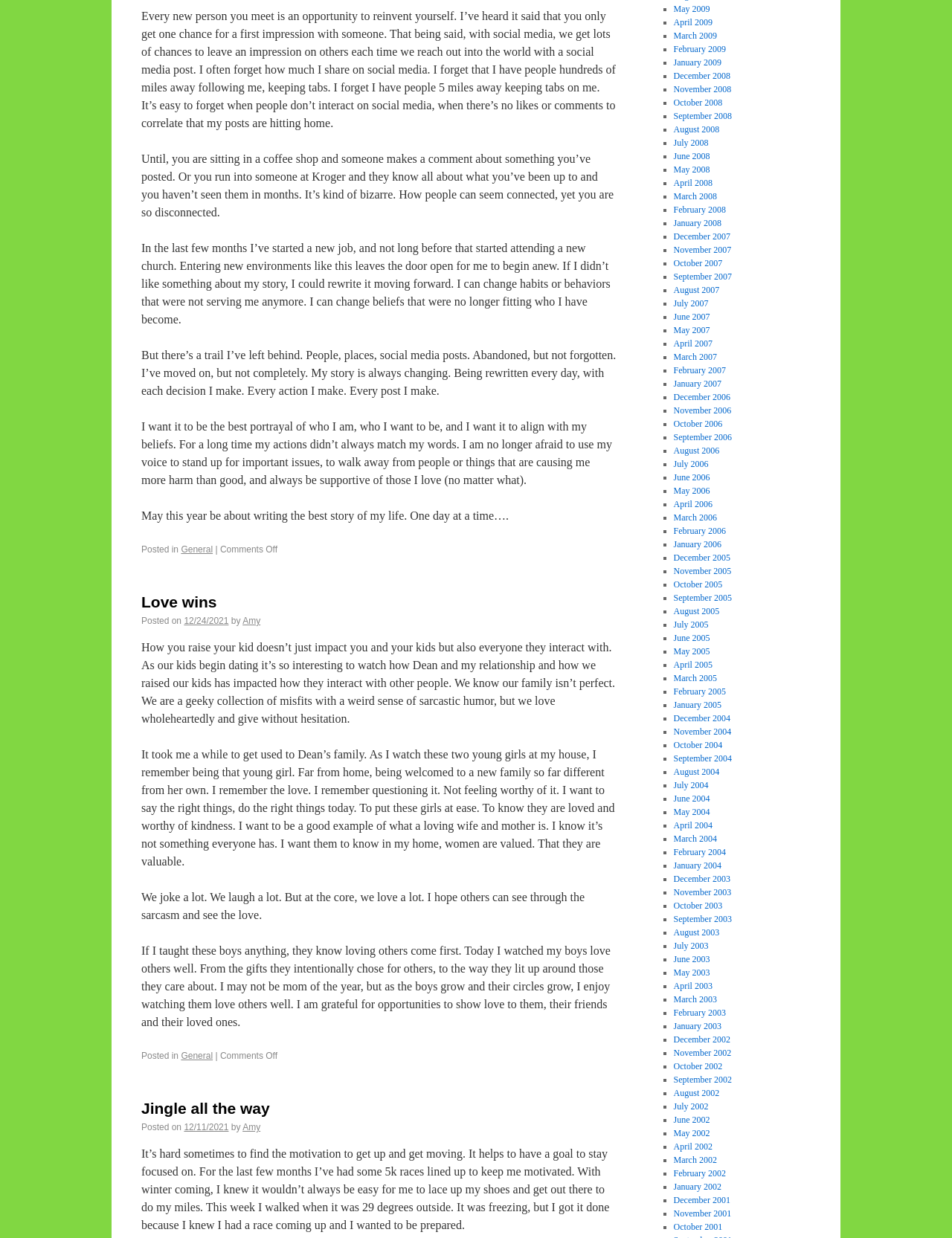Pinpoint the bounding box coordinates of the clickable area needed to execute the instruction: "Click on the 'Jingle all the way' link". The coordinates should be specified as four float numbers between 0 and 1, i.e., [left, top, right, bottom].

[0.148, 0.888, 0.283, 0.902]